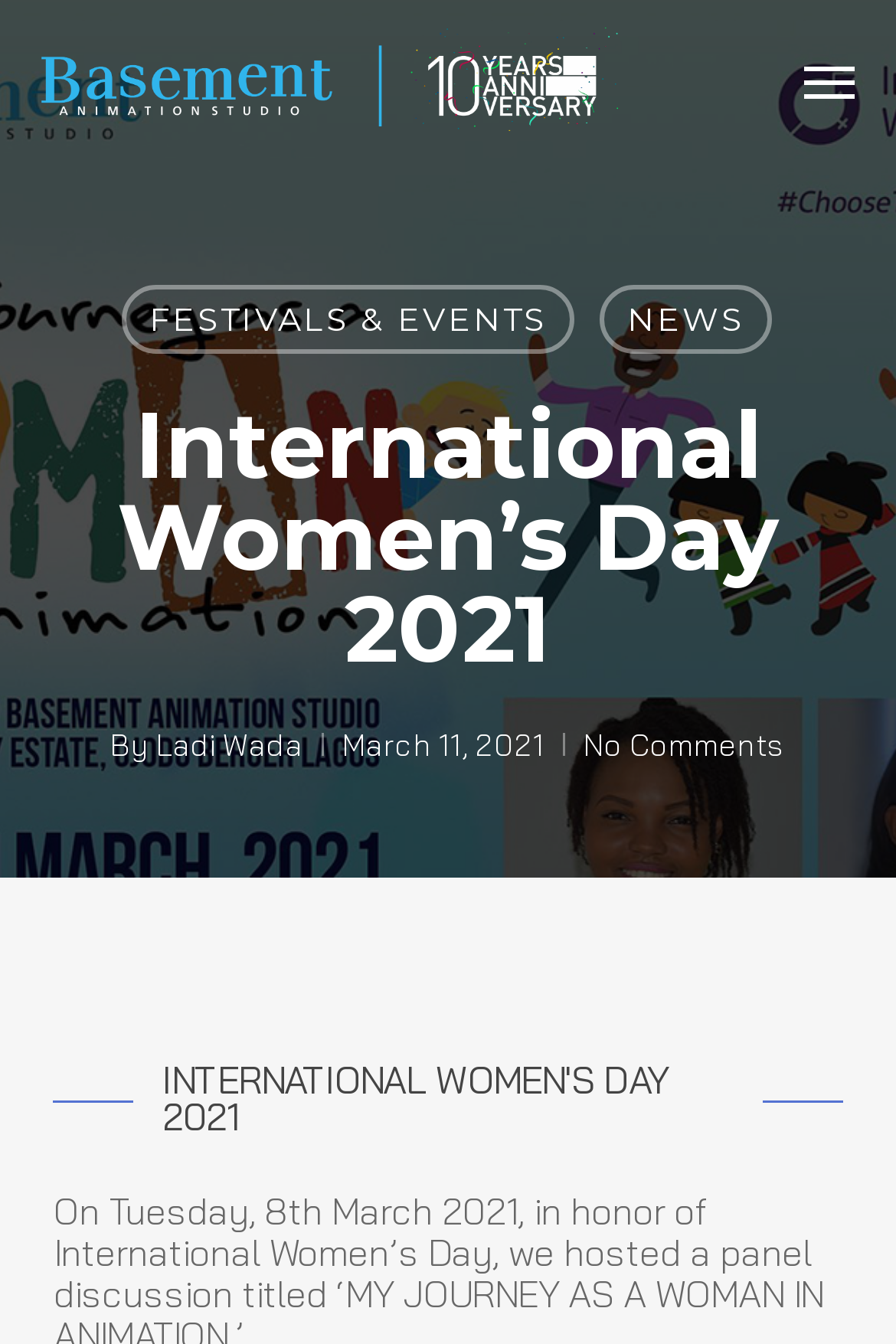Locate the bounding box coordinates for the element described below: "Menu". The coordinates must be four float values between 0 and 1, formatted as [left, top, right, bottom].

[0.897, 0.042, 0.954, 0.076]